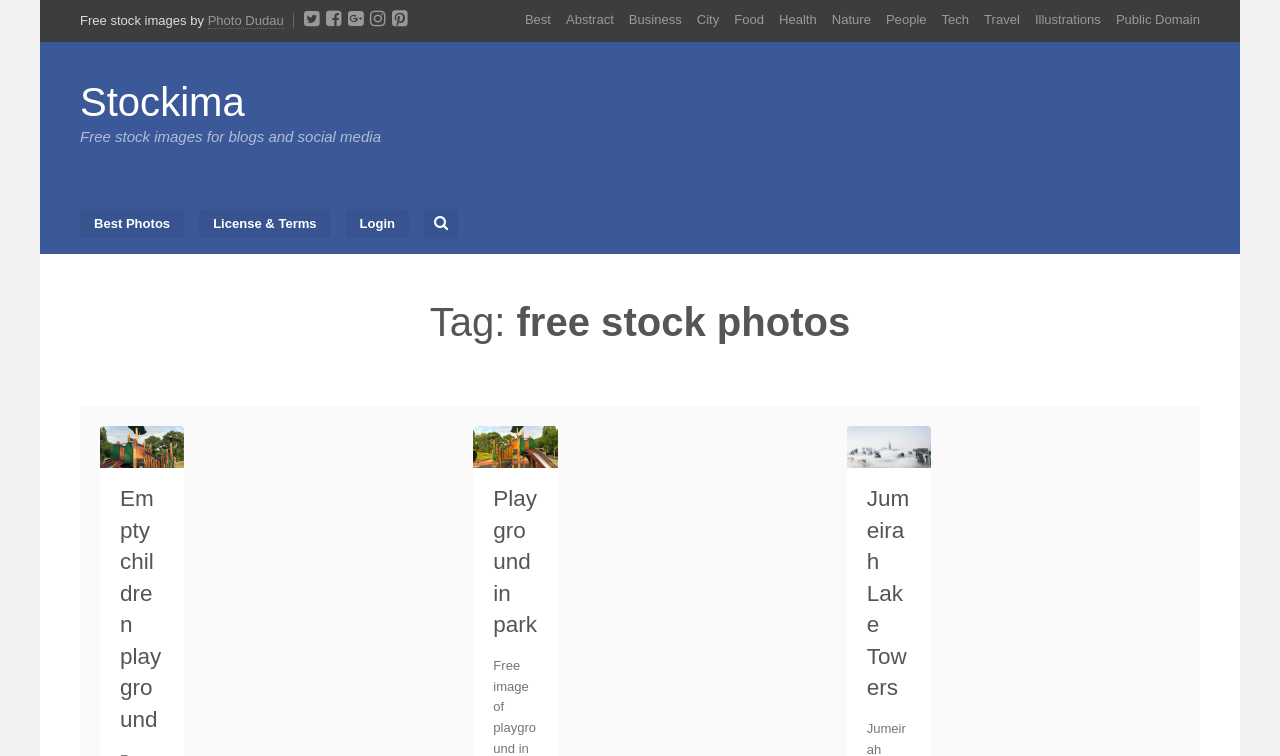What is the purpose of the search bar?
Offer a detailed and exhaustive answer to the question.

The search bar is located on the webpage with a placeholder text 'Search...' and a button labeled 'Search'. This suggests that the search bar is intended for users to search for specific images on the website.